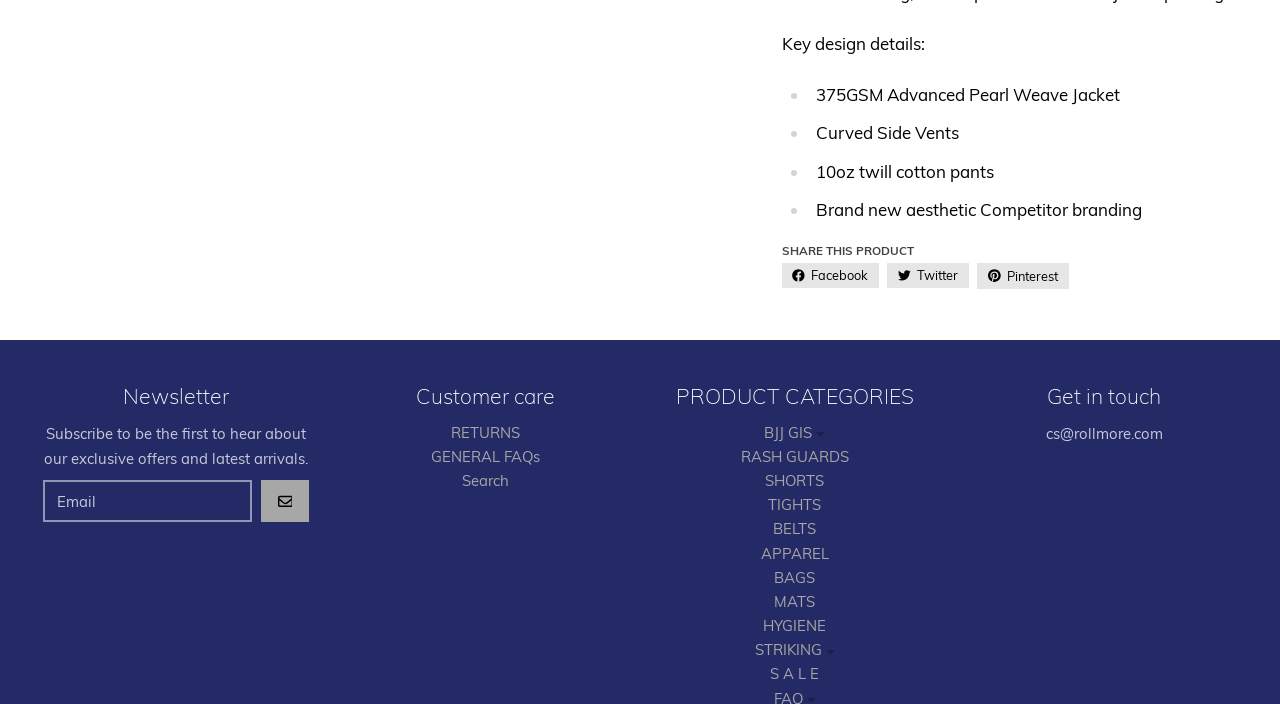Locate the bounding box coordinates of the element's region that should be clicked to carry out the following instruction: "Search for products". The coordinates need to be four float numbers between 0 and 1, i.e., [left, top, right, bottom].

[0.361, 0.669, 0.398, 0.696]